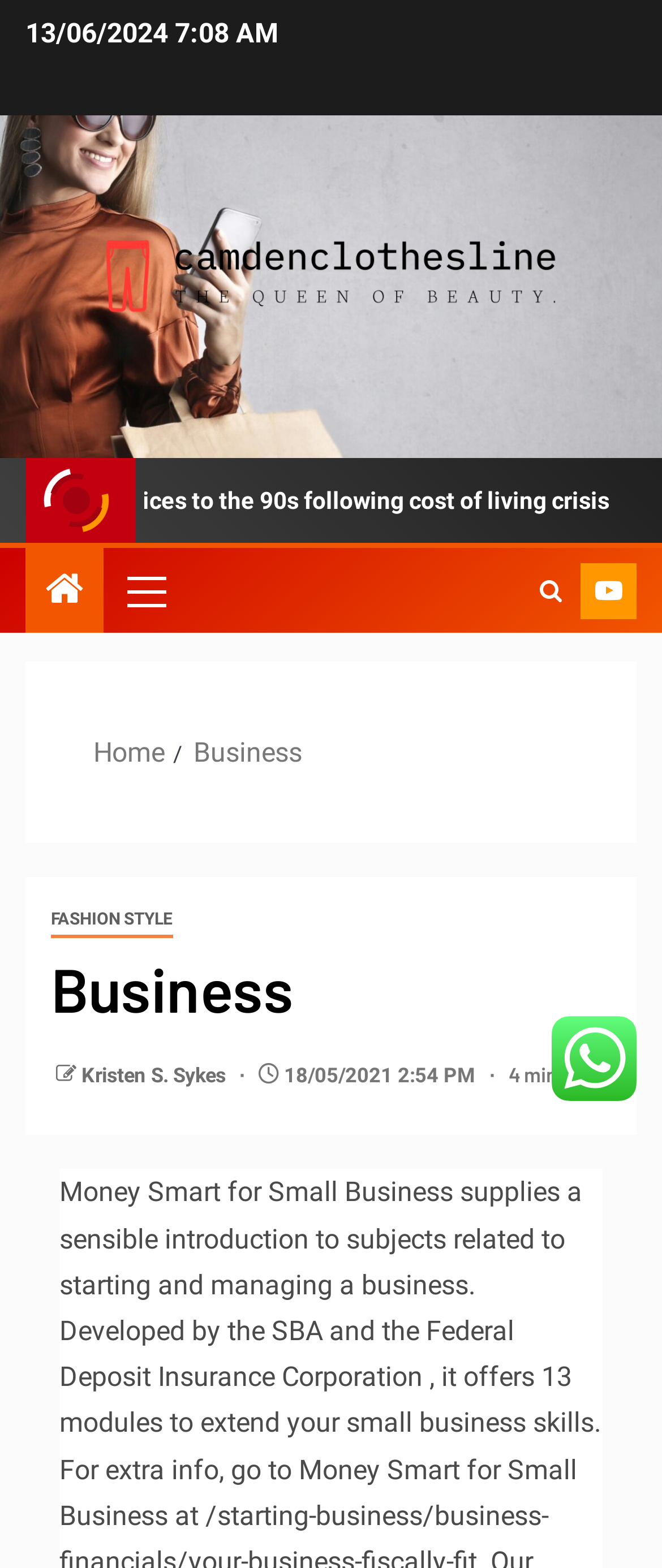Answer the question below with a single word or a brief phrase: 
What is the name of the author of the article?

Kristen S. Sykes